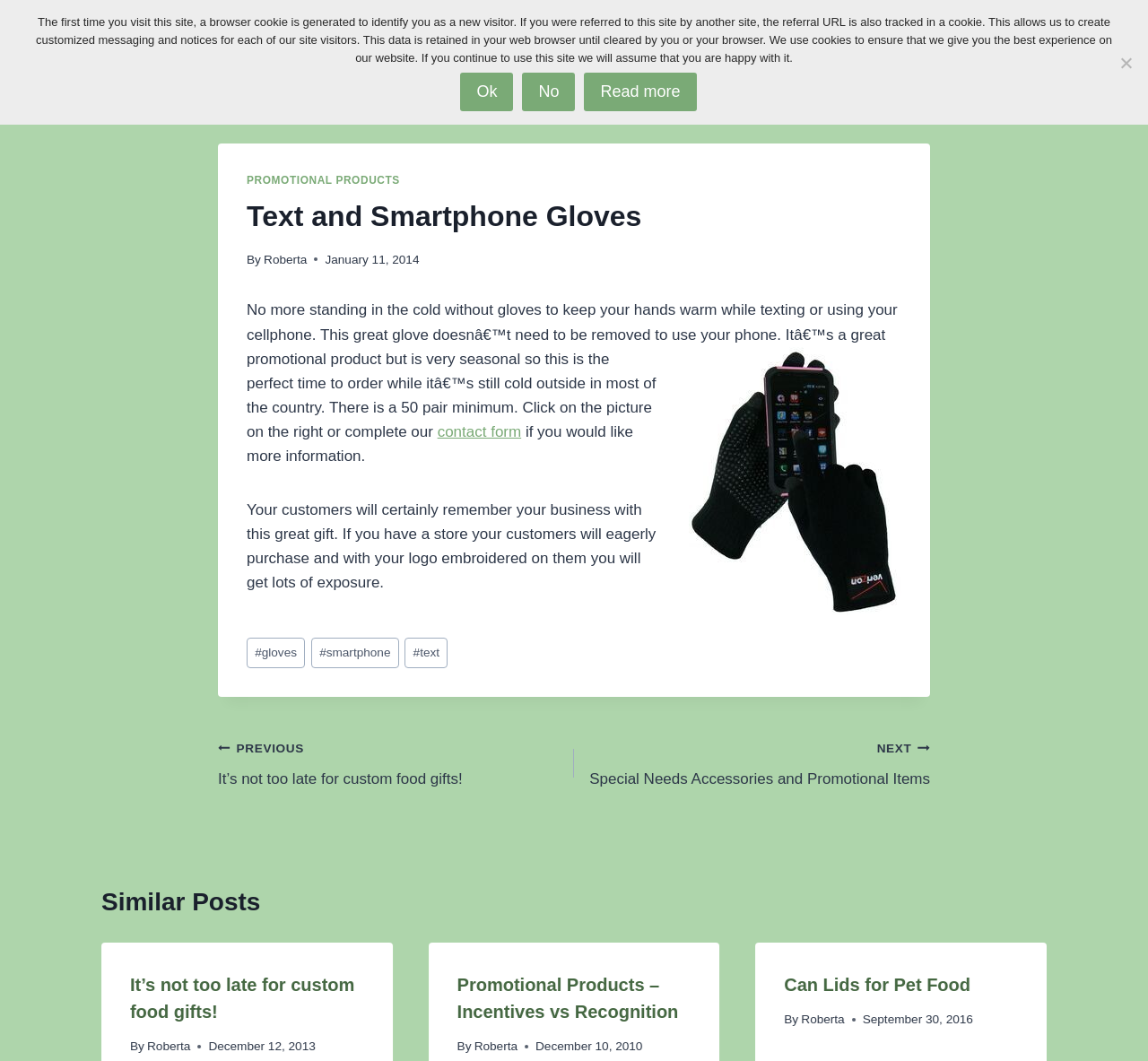Extract the main heading from the webpage content.

Text and Smartphone Gloves